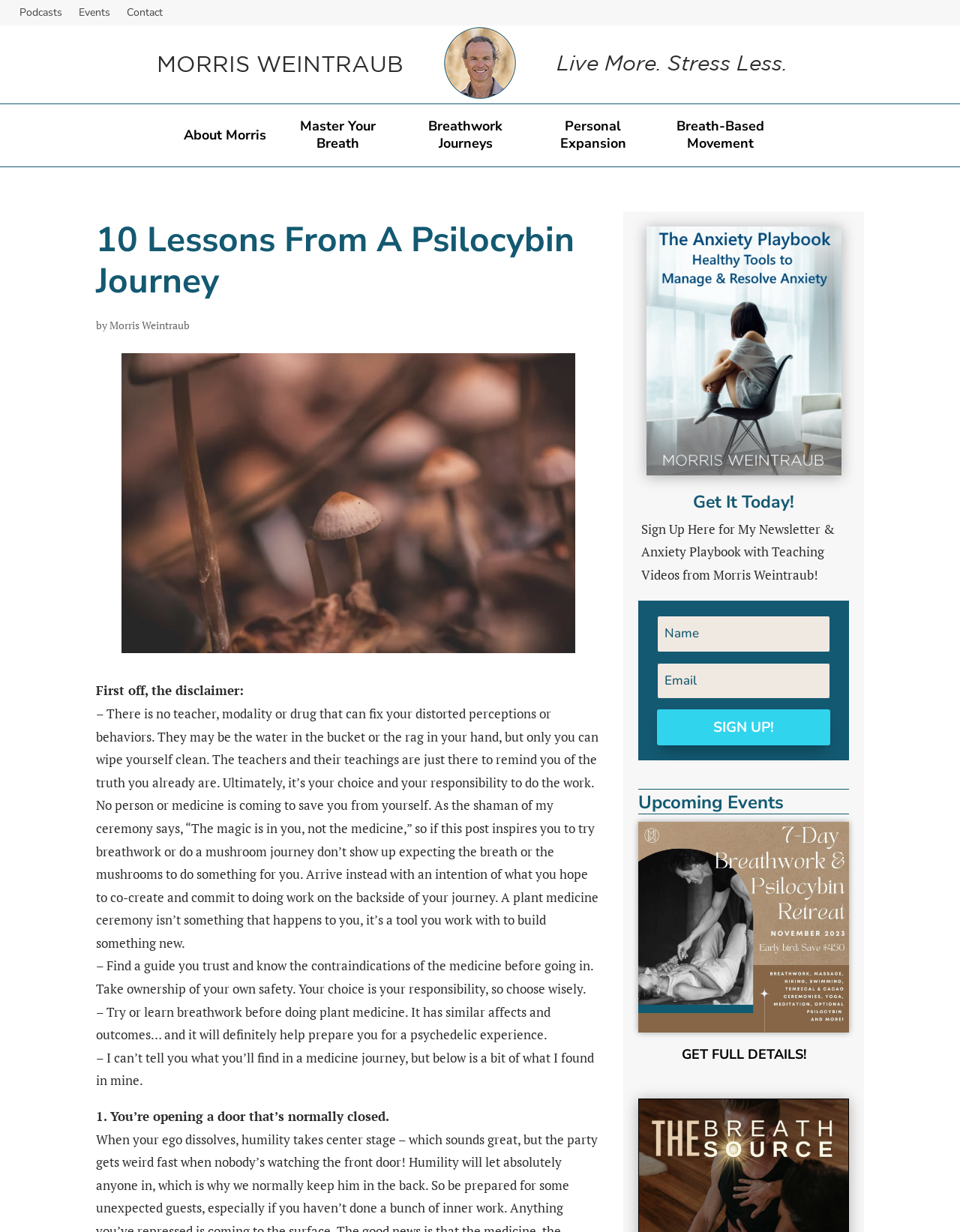Examine the image carefully and respond to the question with a detailed answer: 
What is the purpose of a plant medicine ceremony?

According to the text, a plant medicine ceremony is a tool to work with to build something new, it's not something that happens to you.